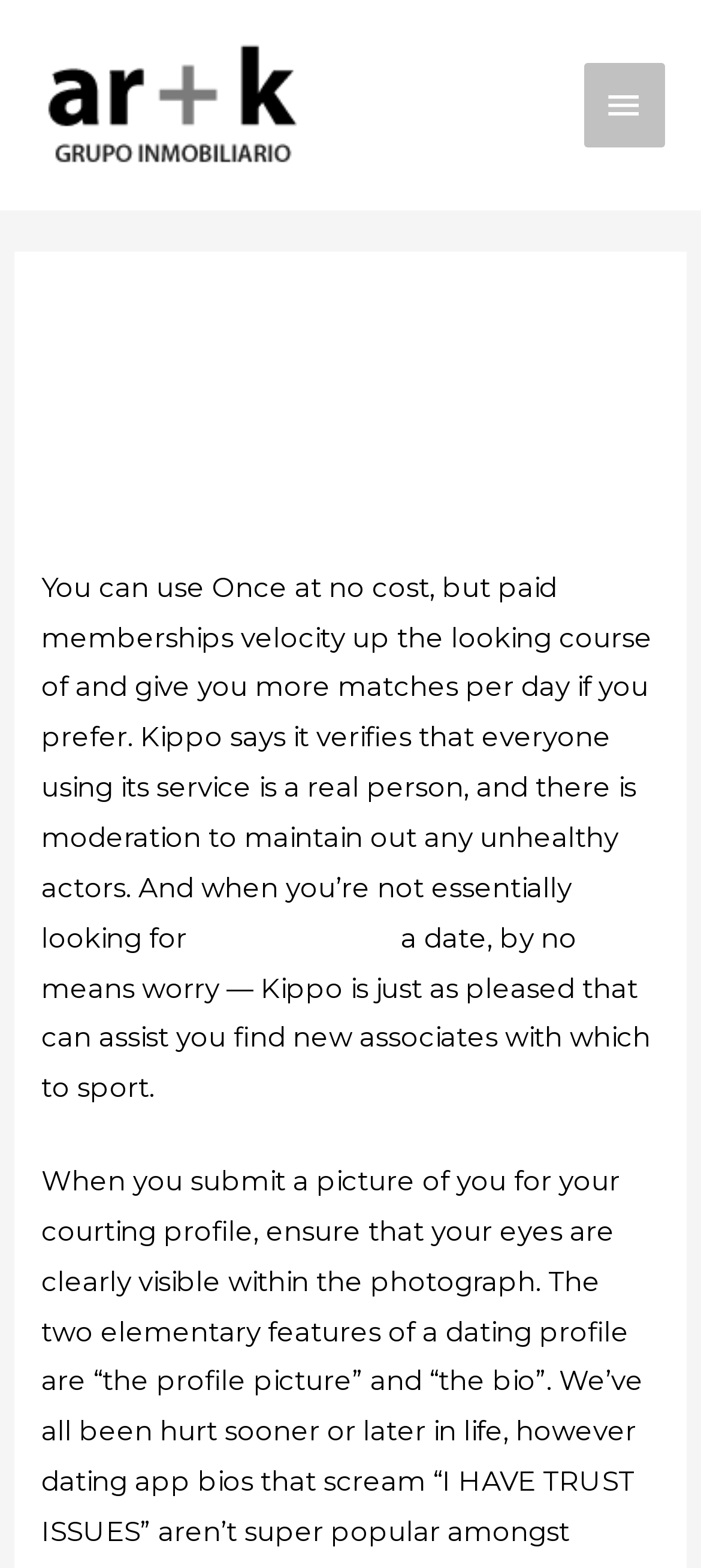What is the purpose of Kippo?
From the screenshot, supply a one-word or short-phrase answer.

Find dates or friends